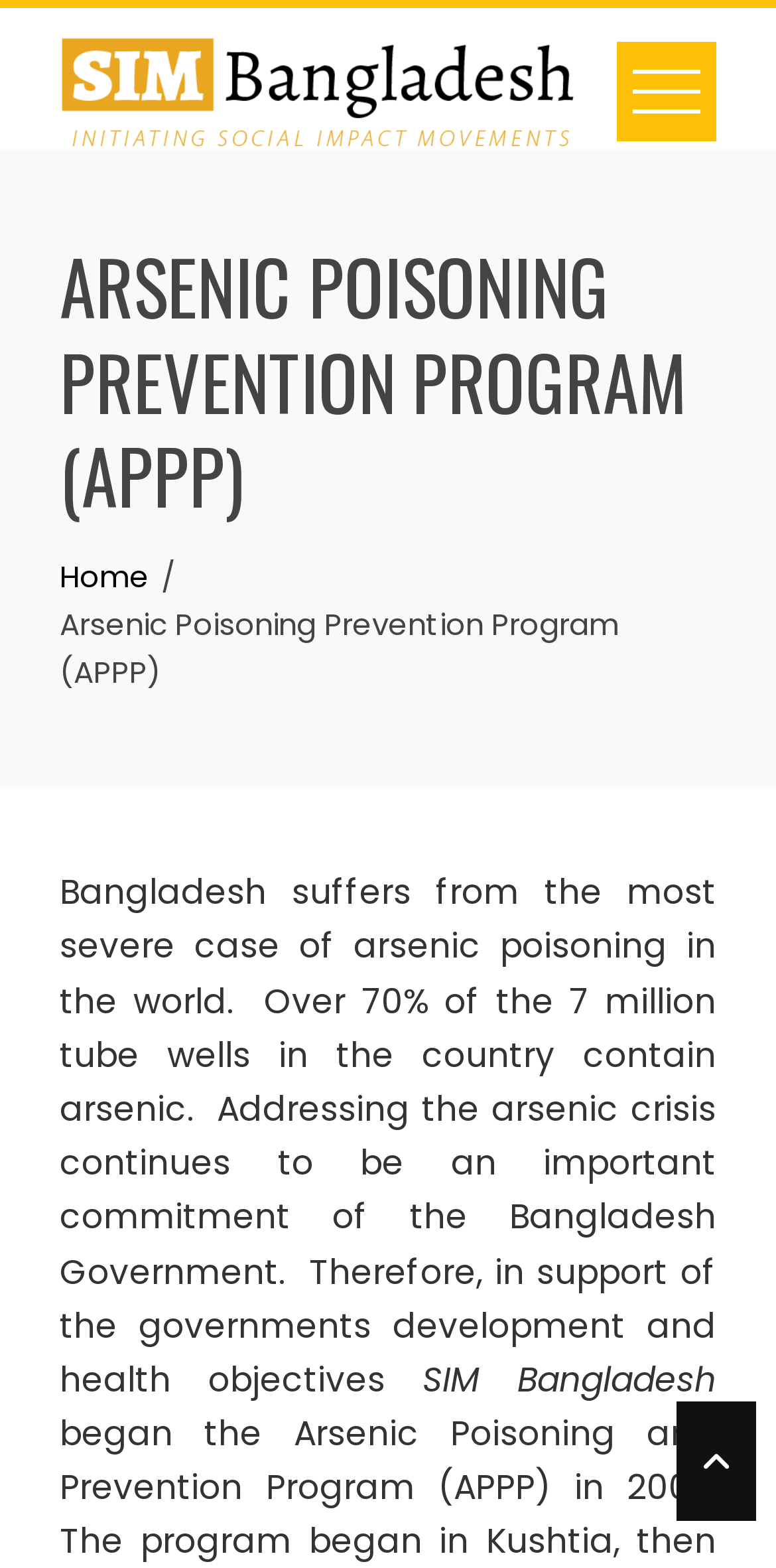Find the primary header on the webpage and provide its text.

ARSENIC POISONING PREVENTION PROGRAM (APPP)